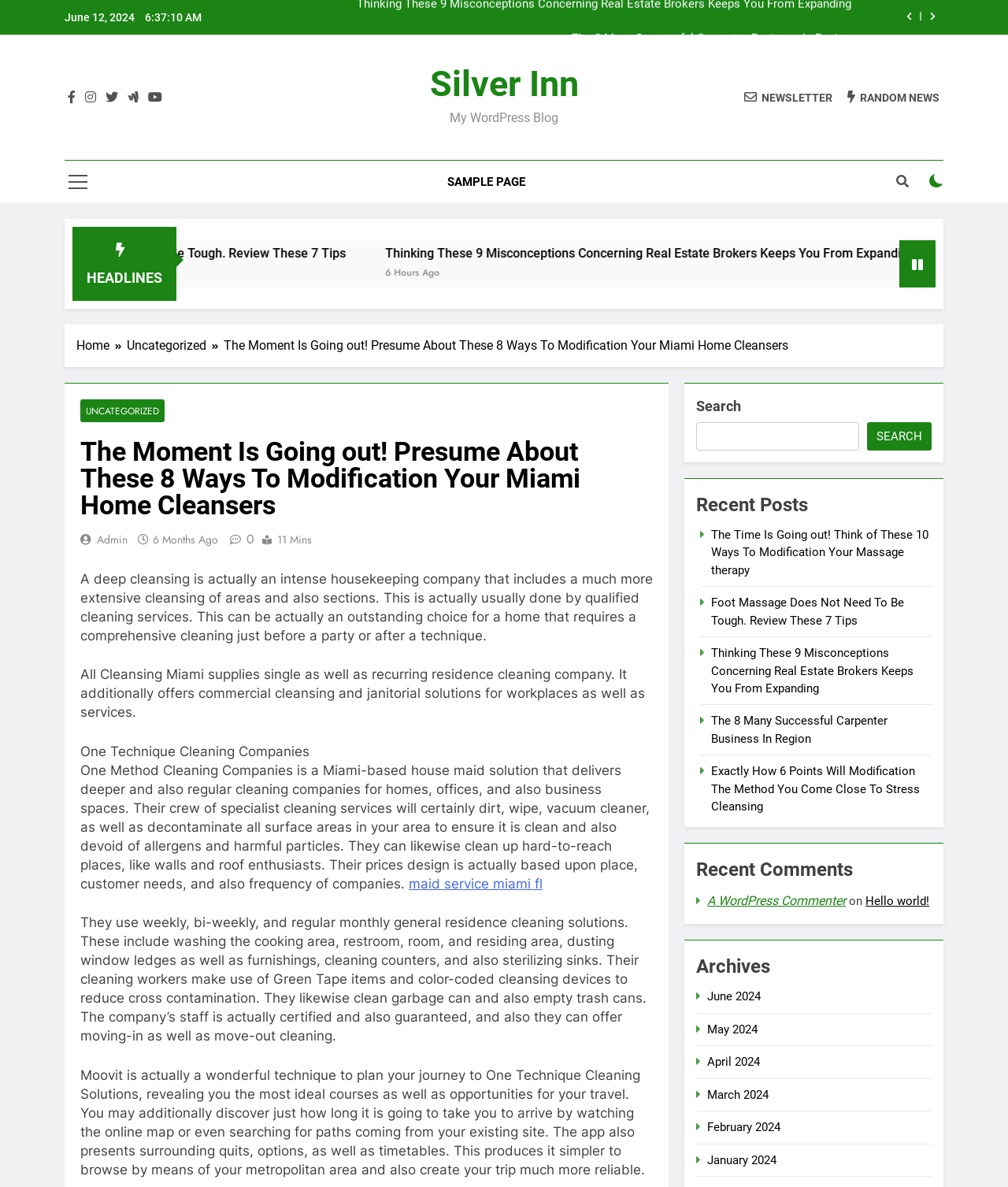Pinpoint the bounding box coordinates of the clickable area necessary to execute the following instruction: "Check the newsletter". The coordinates should be given as four float numbers between 0 and 1, namely [left, top, right, bottom].

[0.738, 0.075, 0.826, 0.088]